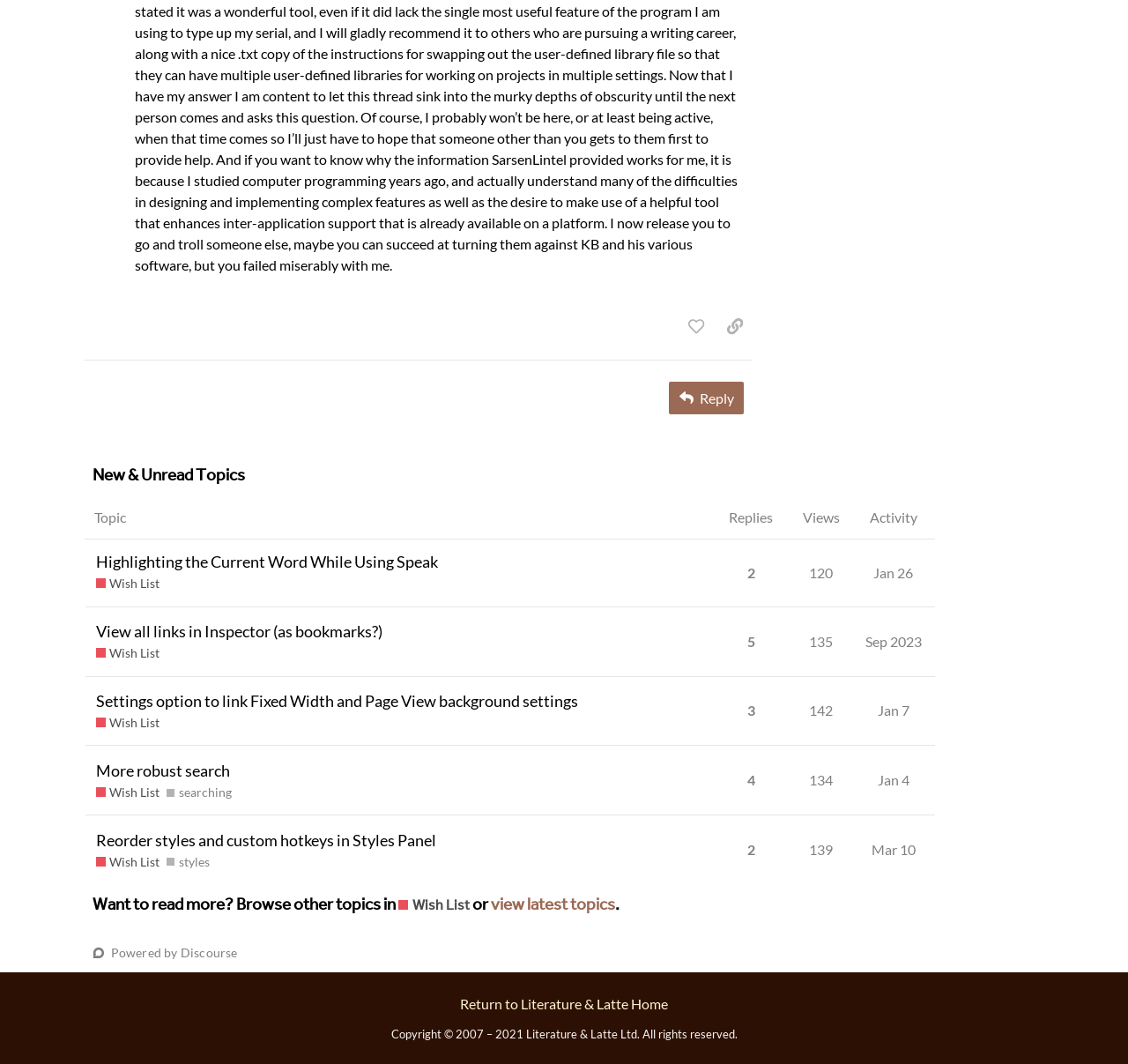Provide the bounding box for the UI element matching this description: "Sep 2023".

[0.763, 0.582, 0.821, 0.623]